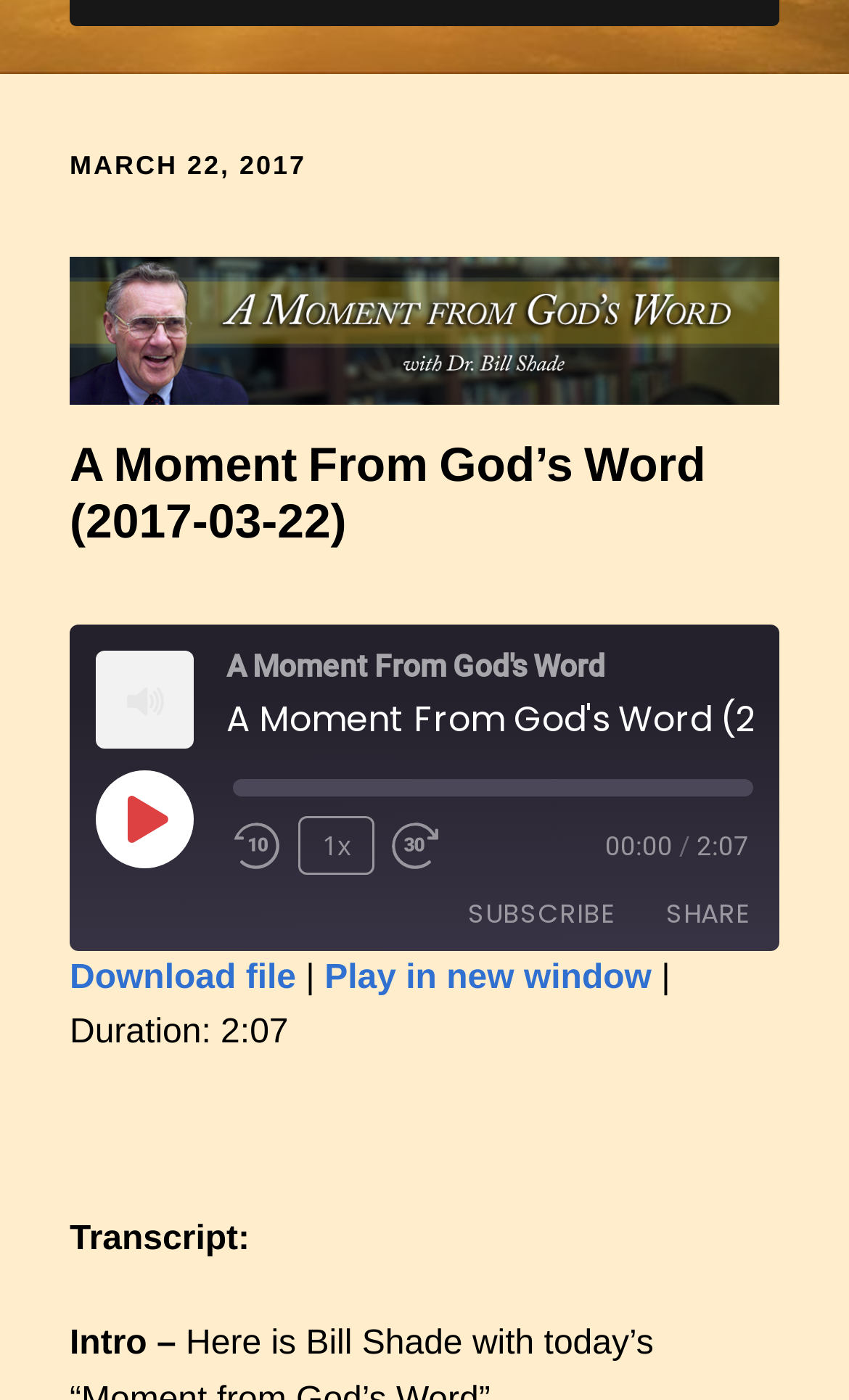Based on the description "title="Share on Facebook"", find the bounding box of the specified UI element.

[0.3, 0.721, 0.377, 0.767]